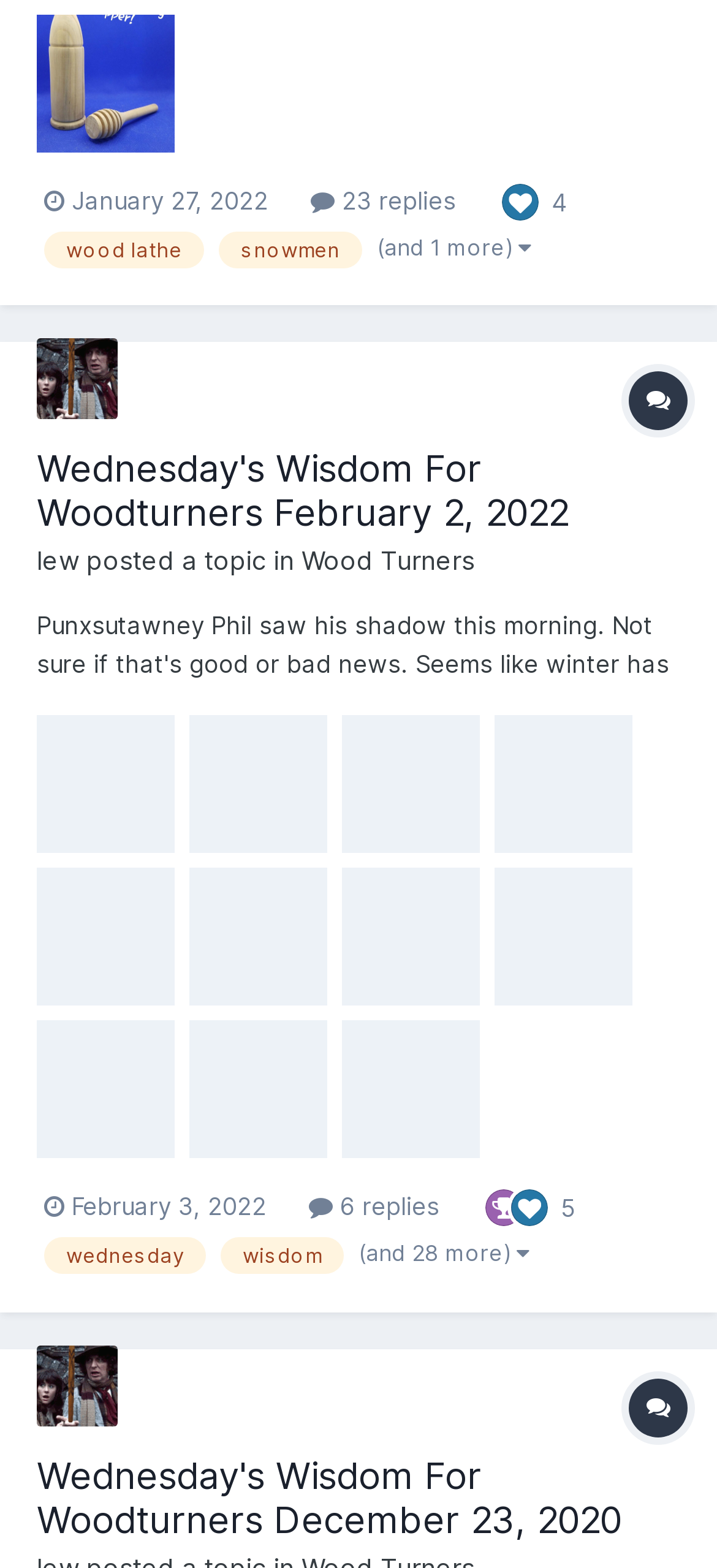Find the bounding box coordinates for the area you need to click to carry out the instruction: "View replies". The coordinates should be four float numbers between 0 and 1, indicated as [left, top, right, bottom].

[0.433, 0.118, 0.636, 0.137]